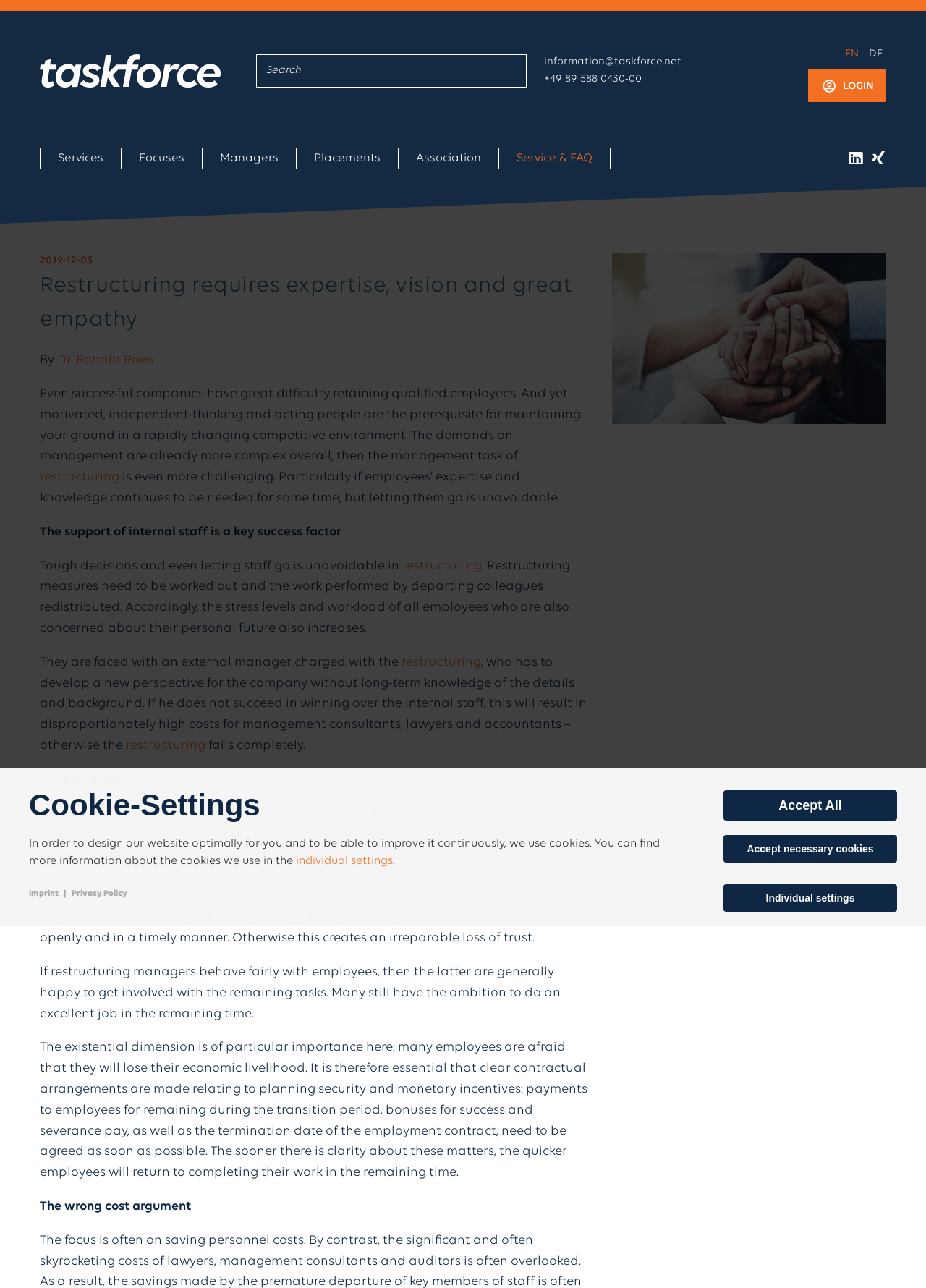What is the topic of the main article?
We need a detailed and meticulous answer to the question.

The main article appears to be discussing the challenges and importance of restructuring in companies, including the need for expertise, vision, and empathy, as well as the role of internal staff in the process.